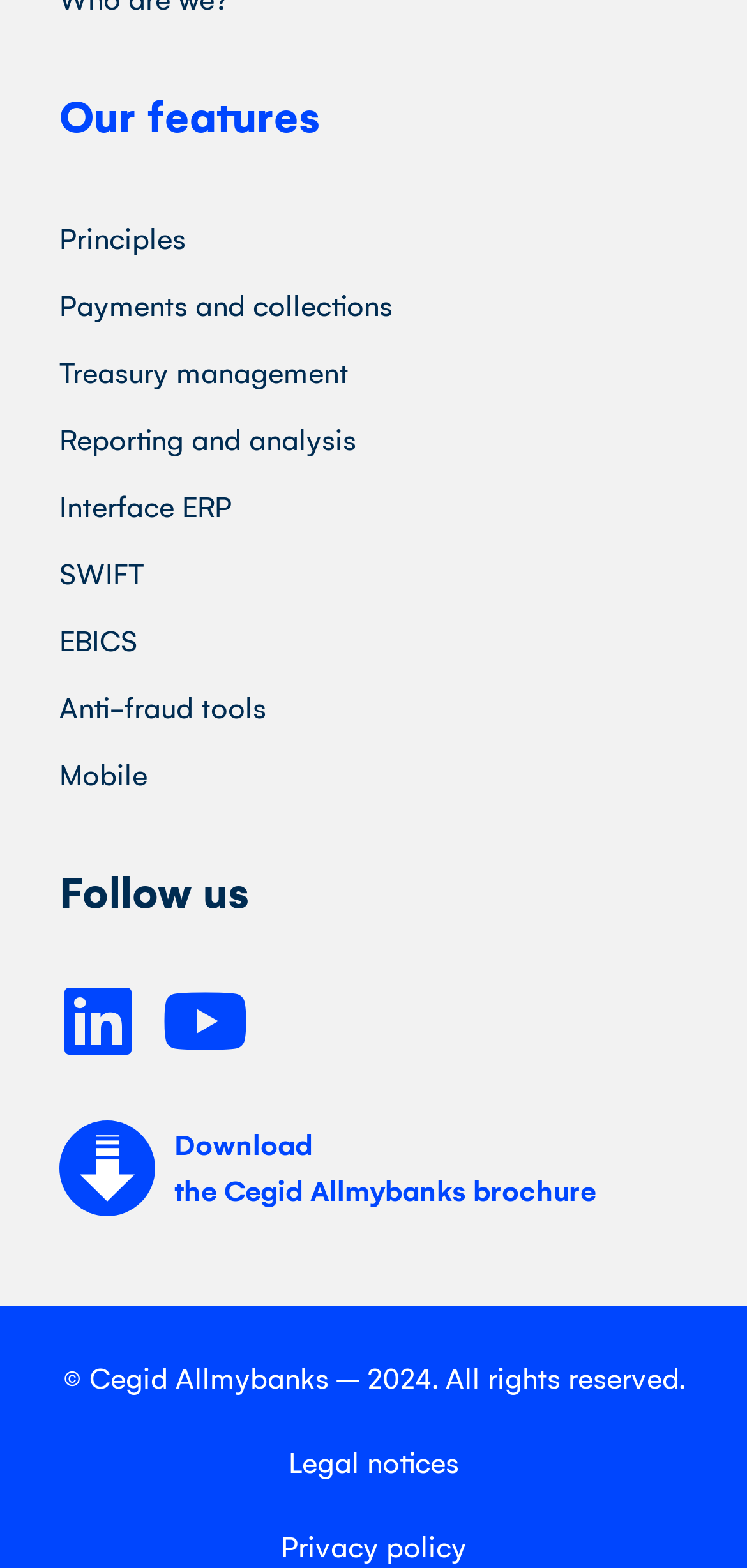Specify the bounding box coordinates of the area to click in order to follow the given instruction: "Download the Cegid Allmybanks brochure."

[0.233, 0.72, 0.418, 0.742]